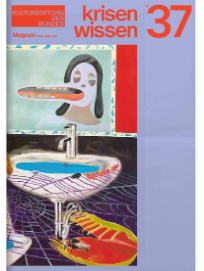Give an elaborate caption for the image.

This image features the cover of "Krisen Wissen" magazine, issue number 37. The design is visually striking, showcasing a blend of abstract and figurative elements. Prominently displayed is a stylized depiction of a sink, with colorful patterns and a notable presence of a face-like figure interacting with the water flow. The striking color palette includes soft pastels and bold hues, creating a compelling contrast that draws the viewer's attention. The title "Krisen Wissen" is boldly presented at the top, using an eye-catching font, suggesting themes of knowledge and crisis. This cover is part of a magazine that likely explores significant societal issues, reflecting the cultural and intellectual engagement of the publication. The artwork hints at deeper discussions within its pages, making it a captivating entry in the cultural dialogue.